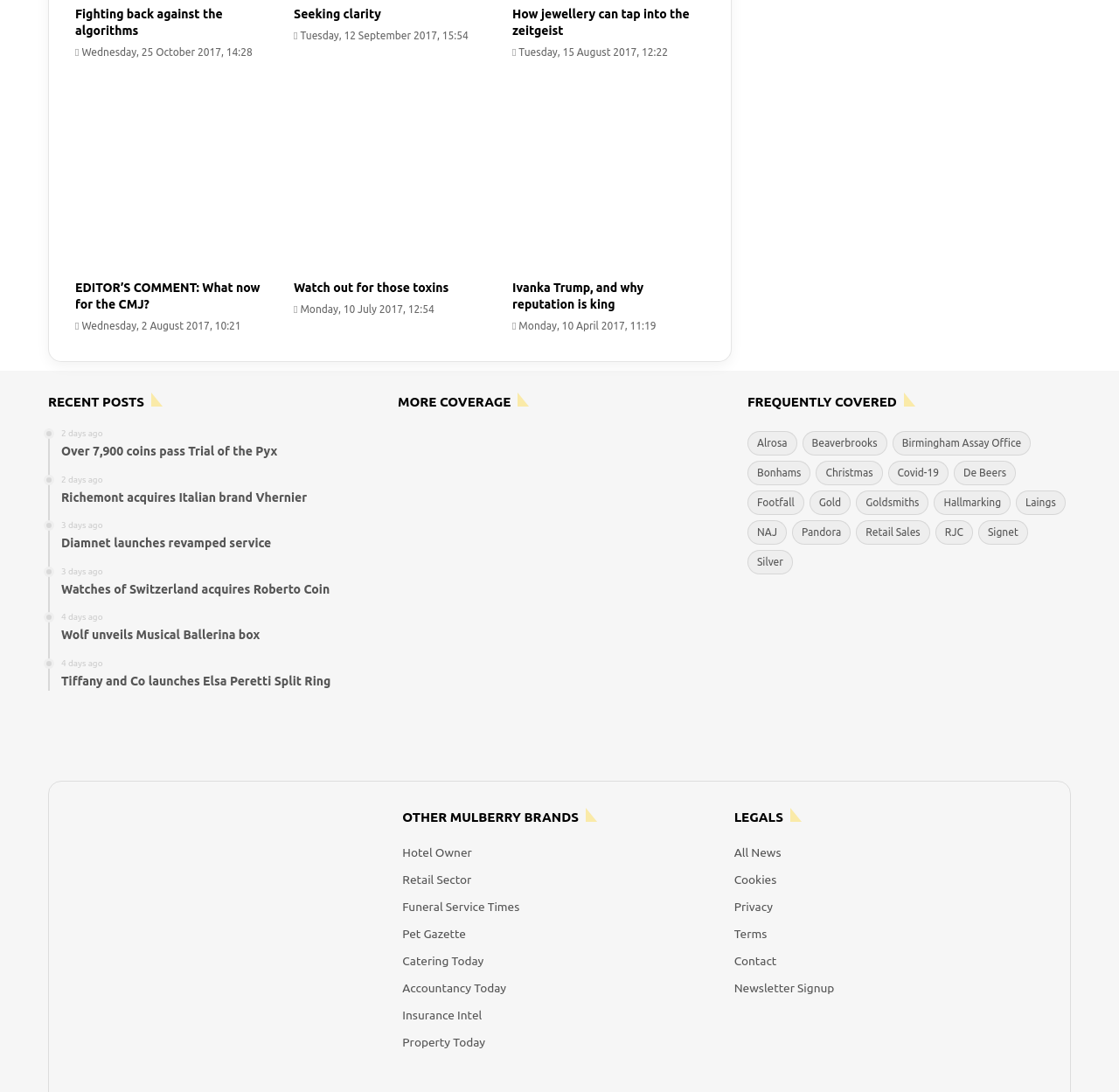Please provide a brief answer to the following inquiry using a single word or phrase:
How many items are related to 'De Beers'?

126 items